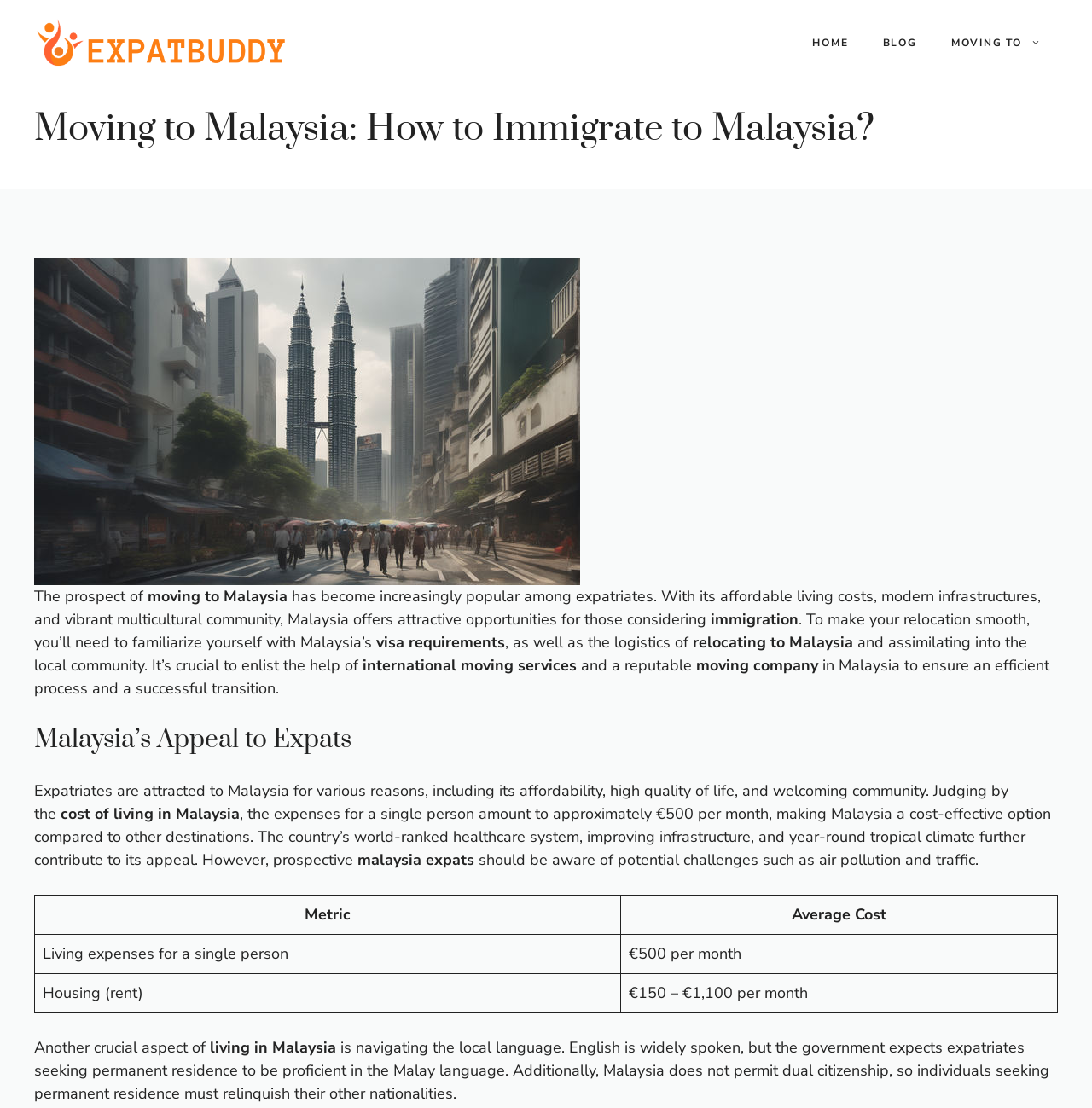Does Malaysia permit dual citizenship?
Please answer the question as detailed as possible.

According to the webpage, Malaysia does not permit dual citizenship, so individuals seeking permanent residence must relinquish their other nationalities.